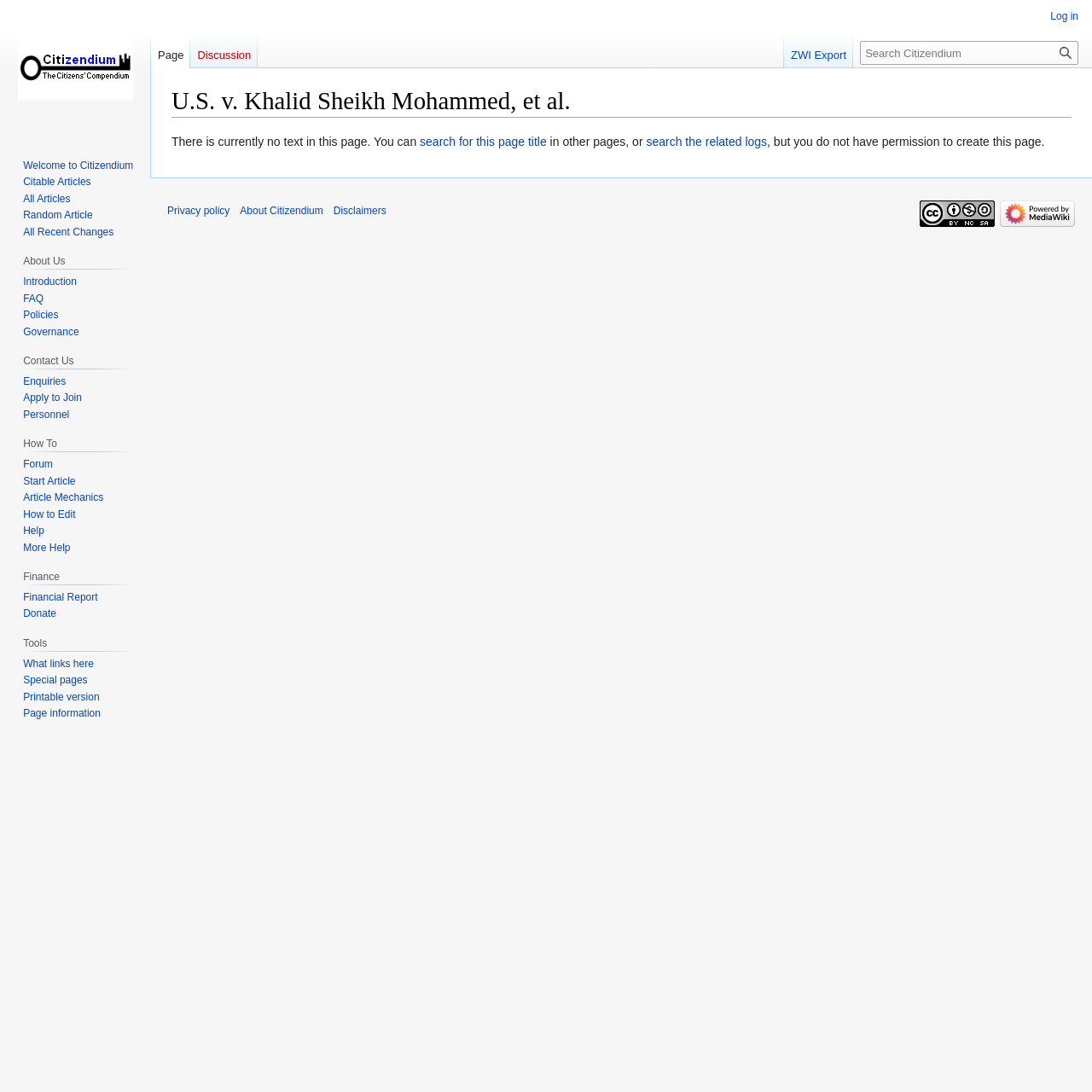Please find and report the bounding box coordinates of the element to click in order to perform the following action: "Search for this page title". The coordinates should be expressed as four float numbers between 0 and 1, in the format [left, top, right, bottom].

[0.384, 0.123, 0.501, 0.136]